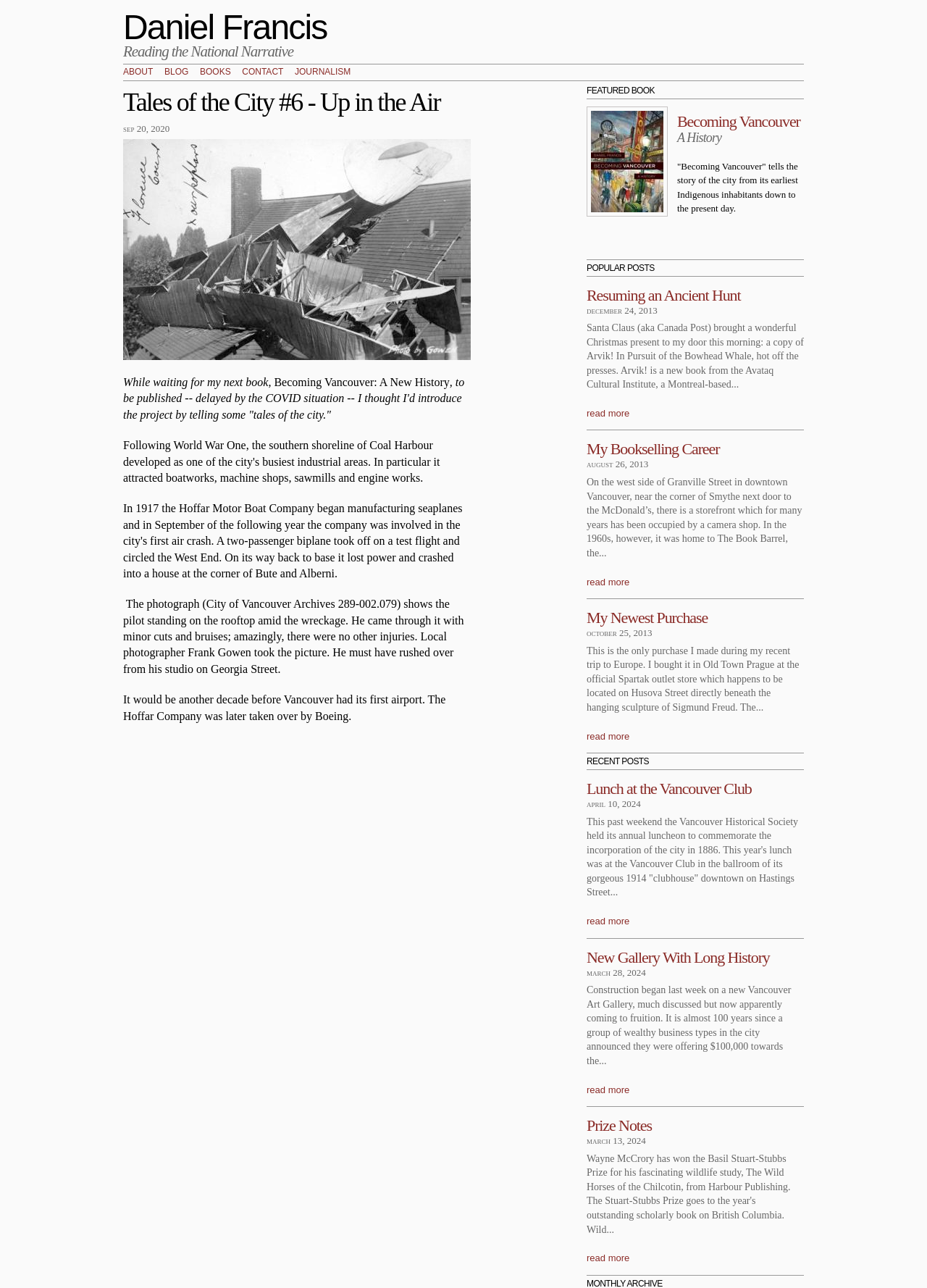What is the title of the featured book?
Provide an in-depth and detailed answer to the question.

The title of the featured book is mentioned in the heading 'Becoming Vancouver' on the right side of the webpage, which is a prominent element on the page.